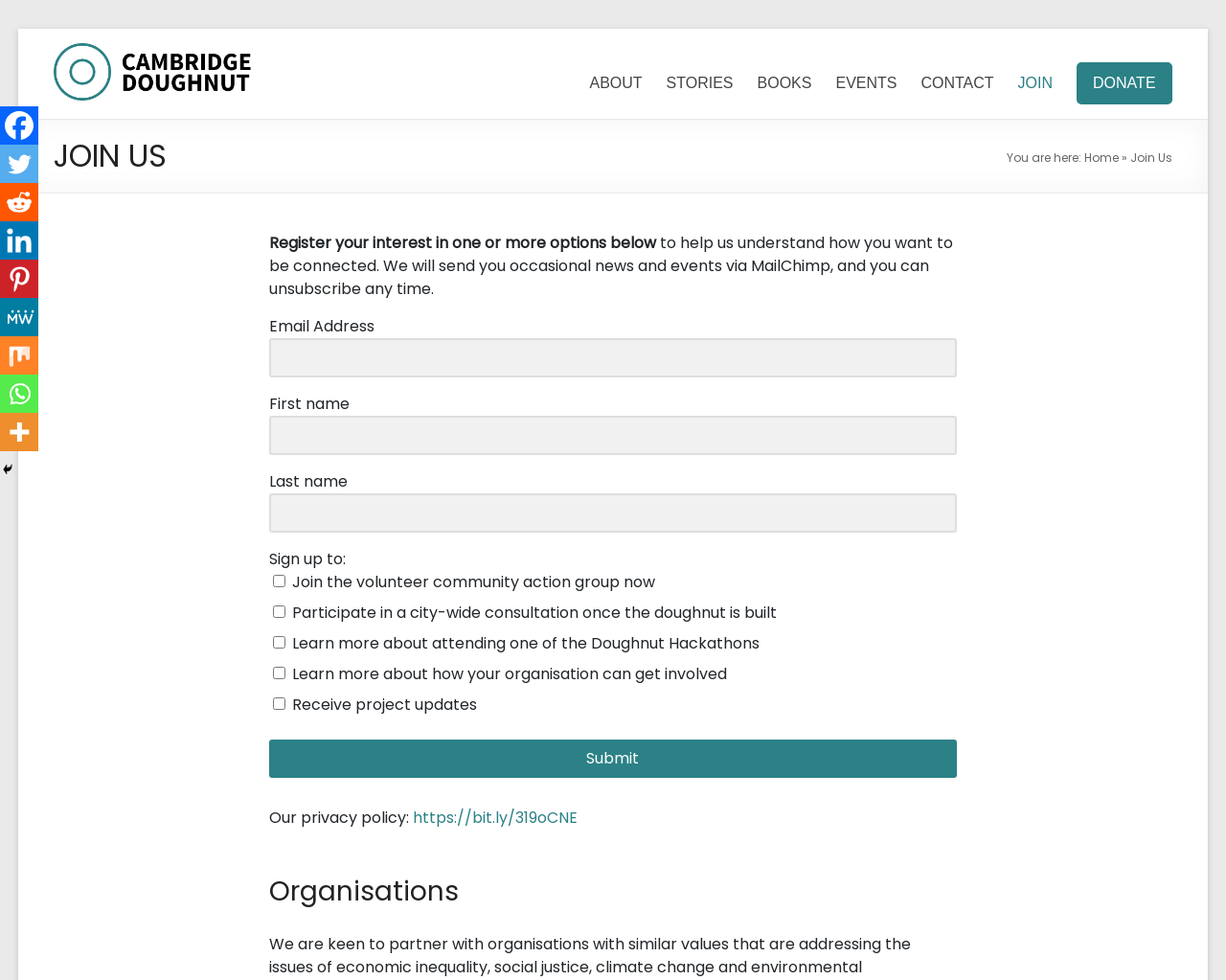Respond to the following question with a brief word or phrase:
What is the required field on the webpage?

Email Address